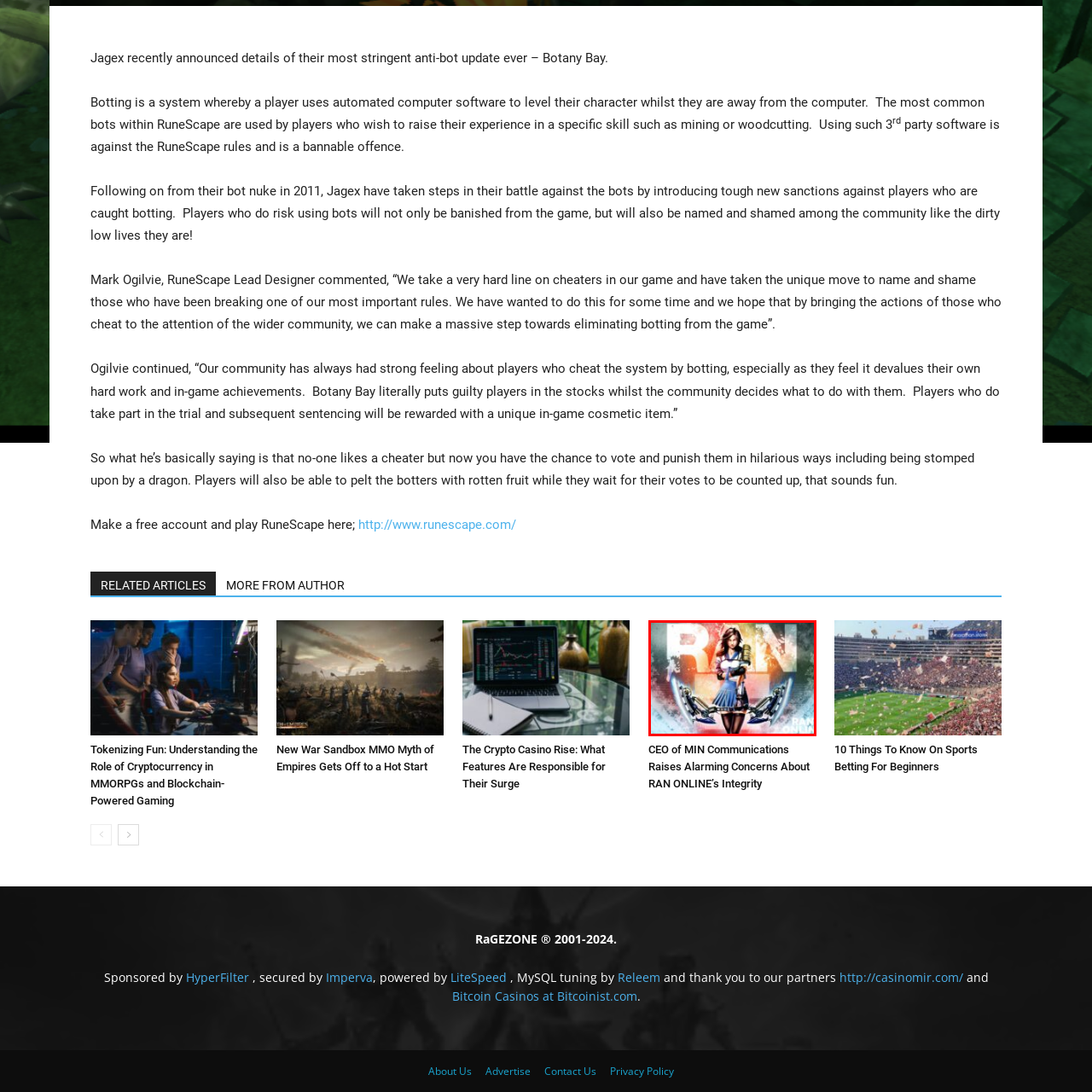Study the image inside the red outline, What is the background of the image? 
Respond with a brief word or phrase.

vibrant with dynamic colors and patterns